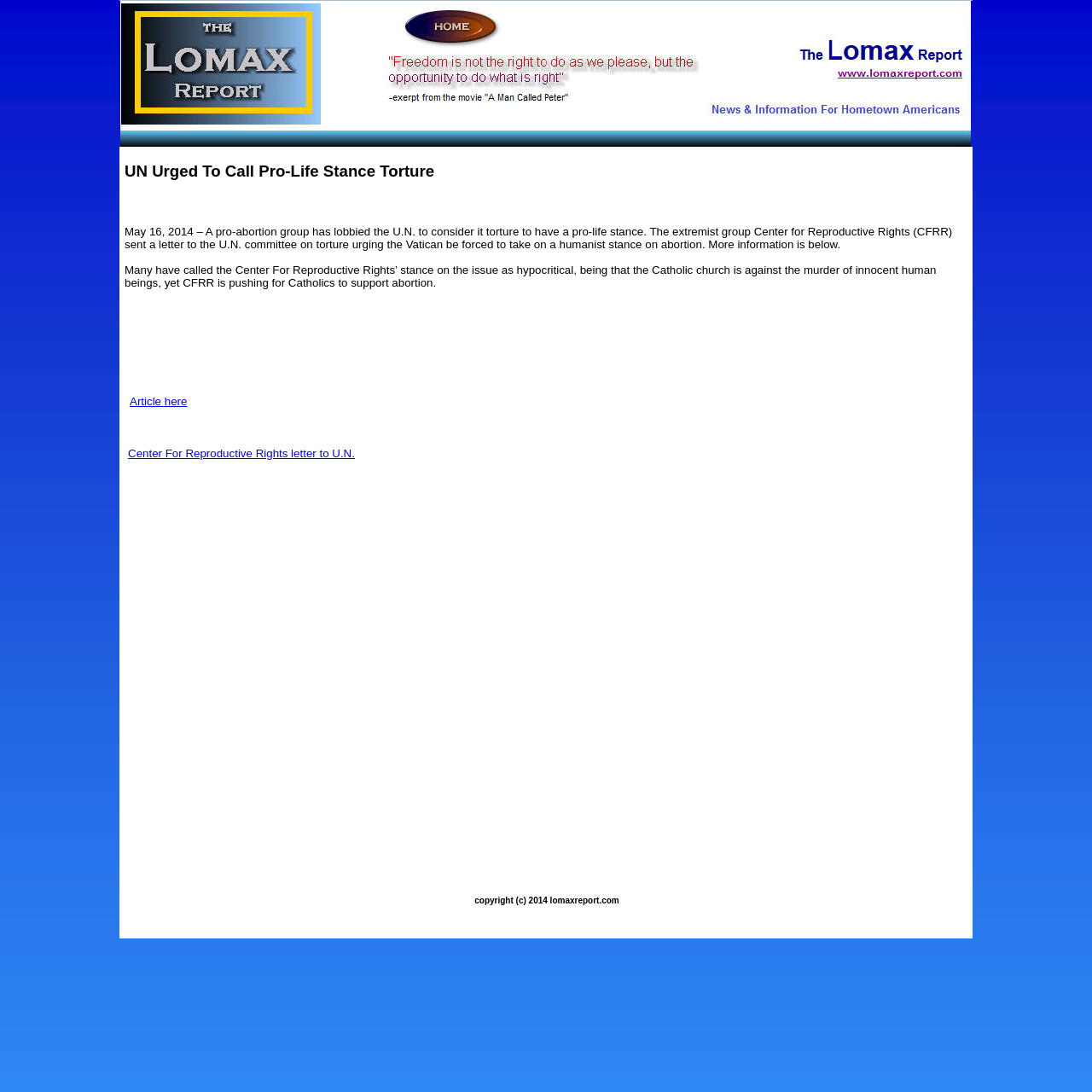Provide a brief response using a word or short phrase to this question:
What is the date of the article?

May 16, 2014